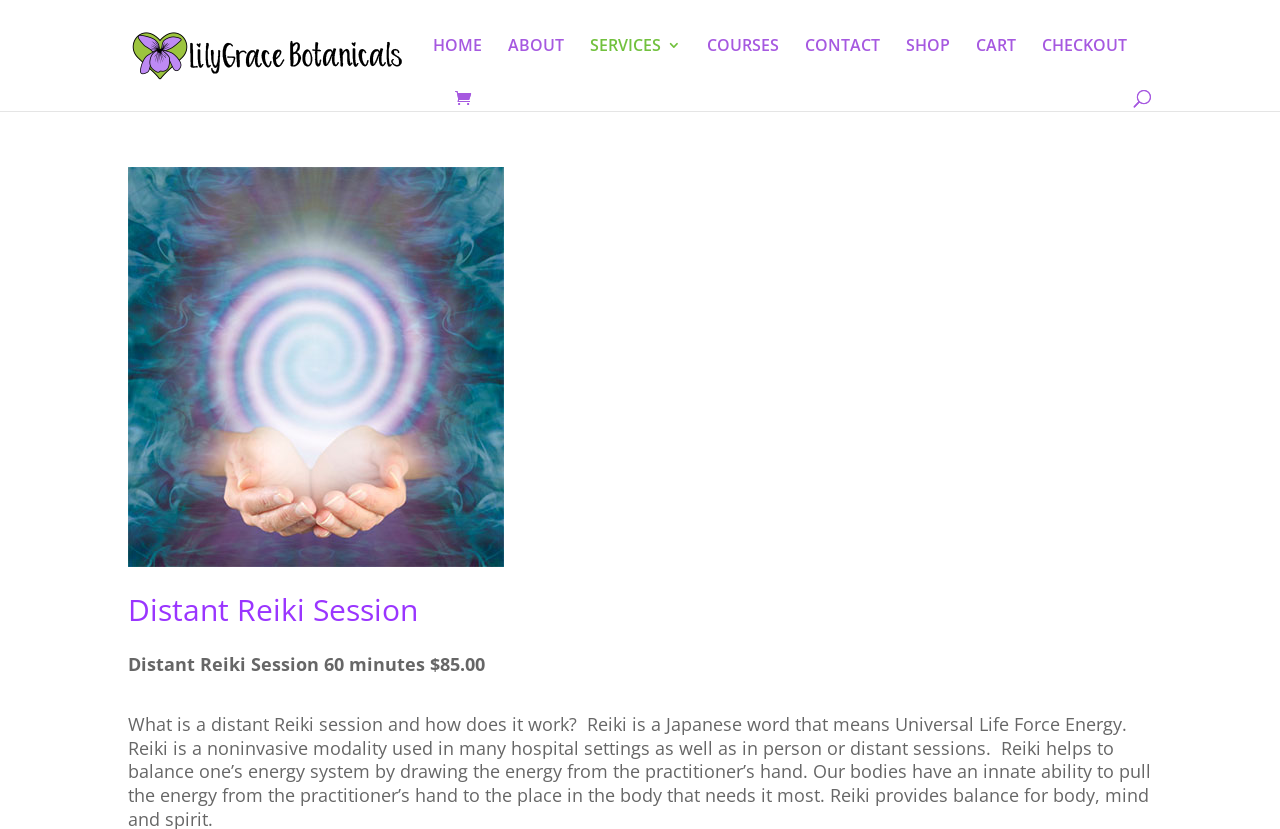What is the duration of a Distant Reiki Session?
Please give a detailed and elaborate answer to the question based on the image.

I found the duration of a Distant Reiki Session by looking at the product description section. The text '60 minutes $85.00' indicates that the duration of a Distant Reiki Session is 60 minutes.